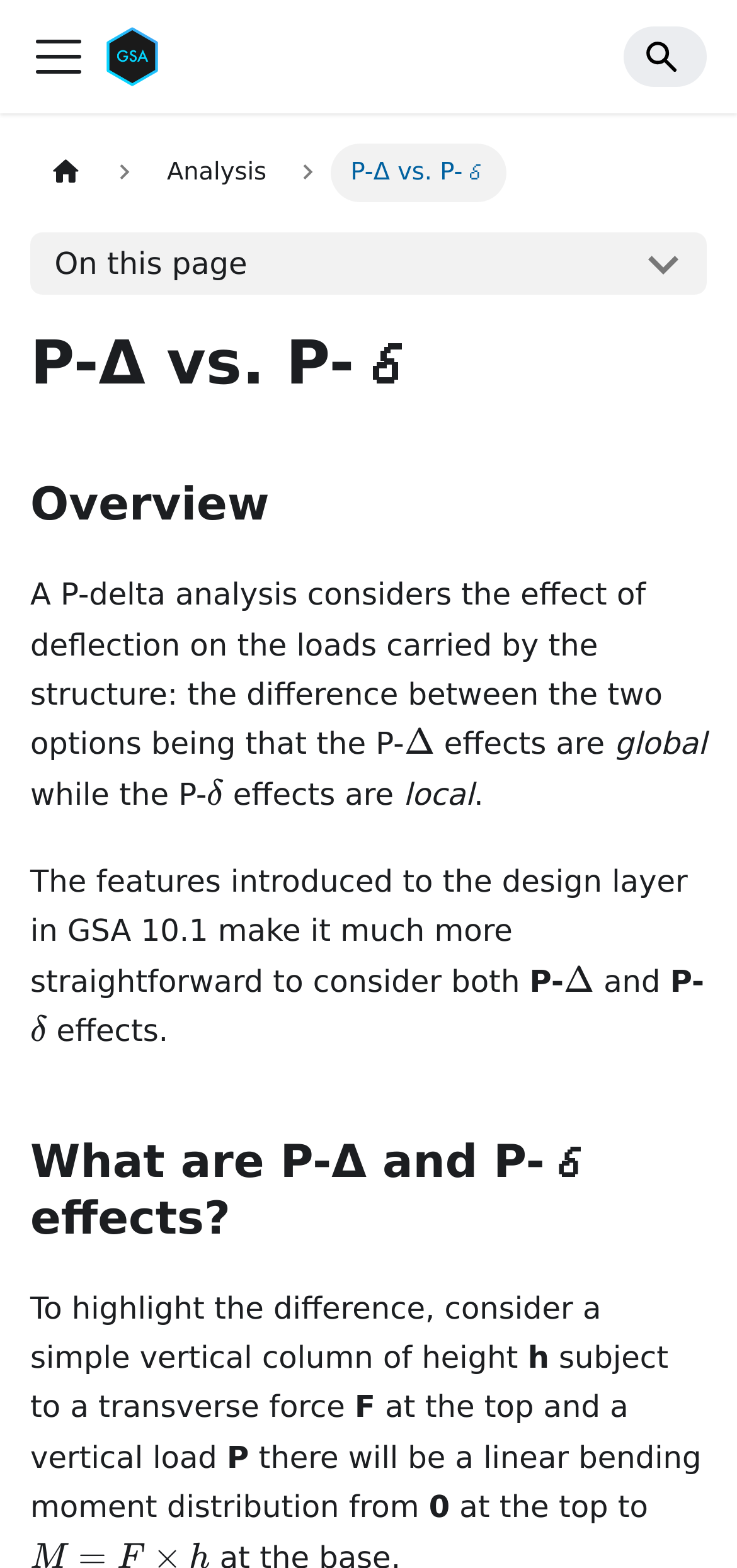Explain the webpage in detail.

This webpage is about Oasys GSA Documentation, specifically focusing on P-Δ vs. P-𝛿 analysis. At the top, there is a navigation bar with a toggle button, a logo, and a search box. Below the navigation bar, there is a breadcrumb trail showing the current page's location within the website.

The main content of the page is divided into sections, each with a heading. The first section is an overview, which explains that P-delta analysis considers the effect of deflection on the loads carried by the structure, and that the difference between P-delta and P-𝛿 is that the former considers global effects while the latter considers local effects.

The text is accompanied by mathematical expressions, which are displayed using MathML. These expressions include Greek letters such as Δ and 𝛿.

The page also has links to other sections, including "What are P-Δ and P-𝛿 effects?" and "Overview". There is a button labeled "On this page" that likely provides a table of contents or a list of links to specific sections within the page.

The content is dense and technical, suggesting that the page is intended for an audience with a background in engineering or a related field.